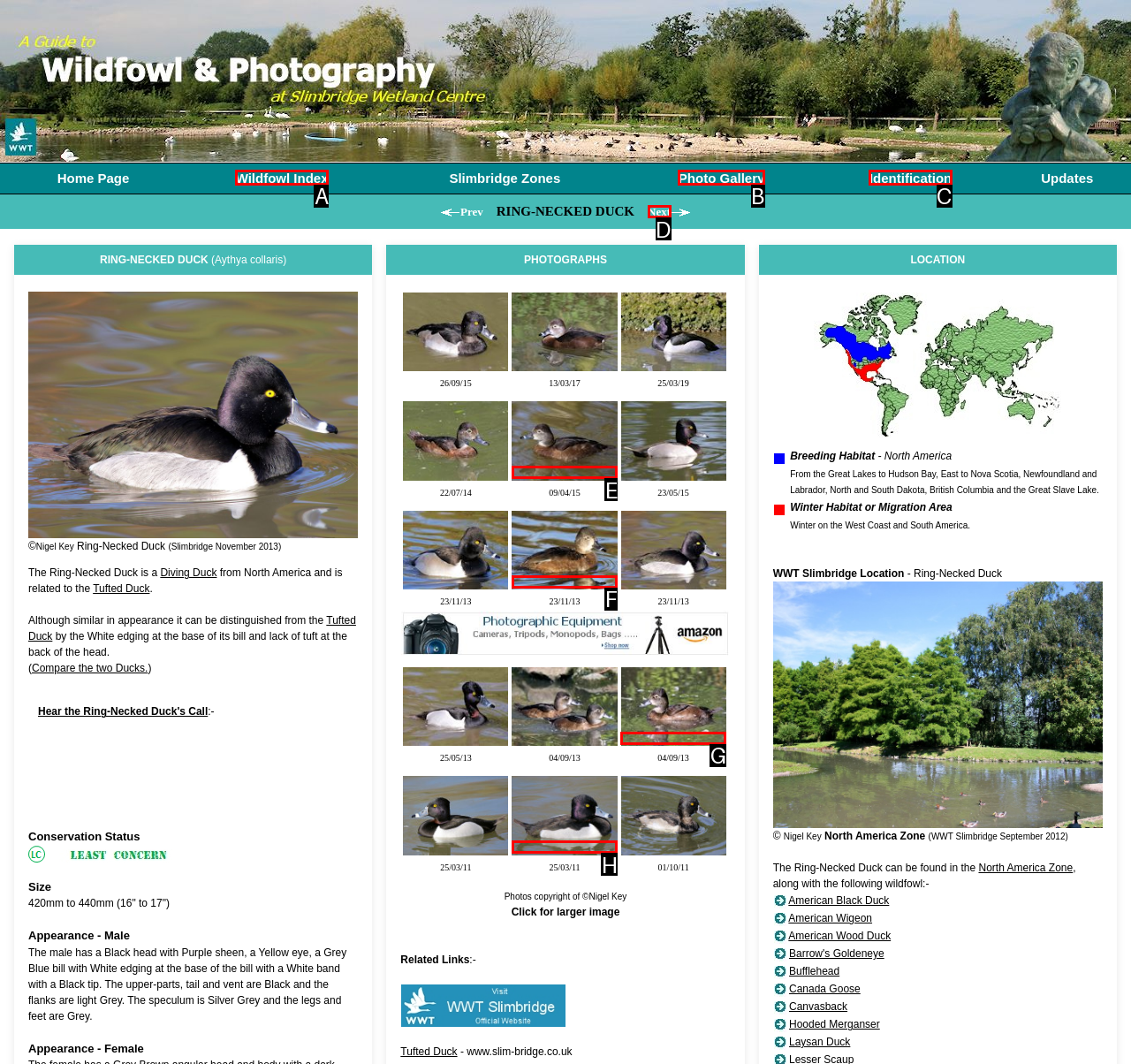Select the appropriate bounding box to fulfill the task: Click the 'Next' button Respond with the corresponding letter from the choices provided.

D